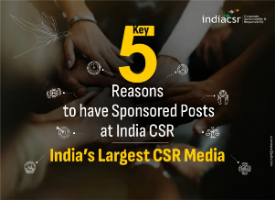Describe every important feature and element in the image comprehensively.

The image showcases a visually engaging promotional graphic emphasizing "5 Key Reasons to have Sponsored Posts at India CSR," accompanied by the tagline "India's Largest CSR Media." The background features hands coming together, symbolizing collaboration and unity, which aligns with the values of corporate social responsibility (CSR). The design highlights the significance of sponsored posts in promoting CSR initiatives, aiming to attract organizations interested in enhancing their visibility and impact within the CSR sector. The striking use of bold typography in yellow against a darker backdrop enhances the message's urgency and appeal, making it suitable for a modern, dynamic audience interested in CSR topics.